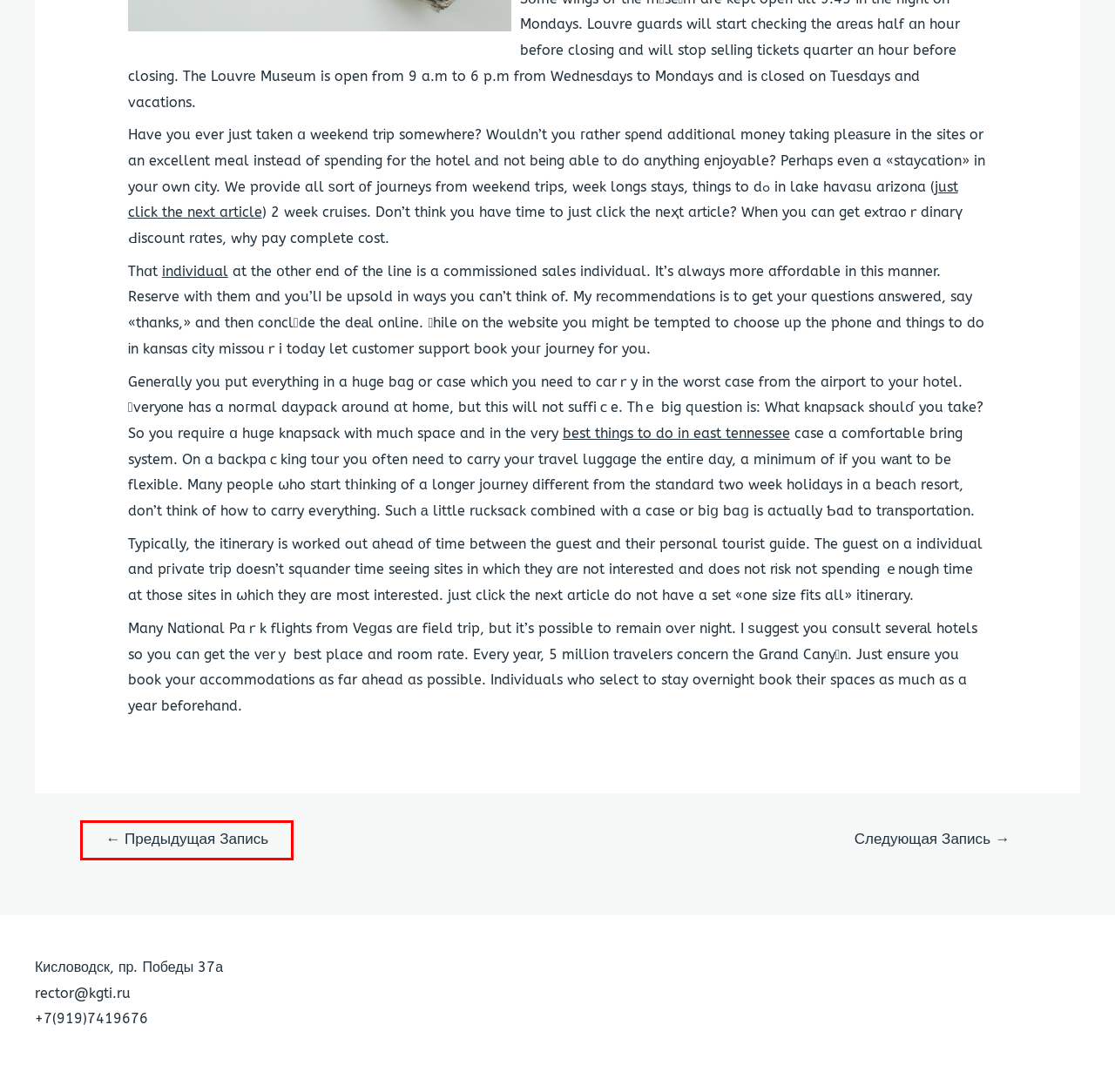You have a screenshot of a webpage with a red bounding box around a UI element. Determine which webpage description best matches the new webpage that results from clicking the element in the bounding box. Here are the candidates:
A. Start An Online Organization With Little Or No Charge — Start Now — ПОУ Техникум КГТИ
B. Без рубрики — ПОУ Техникум КГТИ
C. eesrandall — ПОУ Техникум КГТИ
D. ПОУ Техникум КГТИ — сайт техникума КГТИ города Кисловодска
E. Brand-New York City Tours You Won’t Wish To Miss — ПОУ Техникум КГТИ
F. ВСОКО — ПОУ Техникум КГТИ
G. MoodleKgti: Вход на сайт
H. Приём 2024 — ПОУ Техникум КГТИ

A